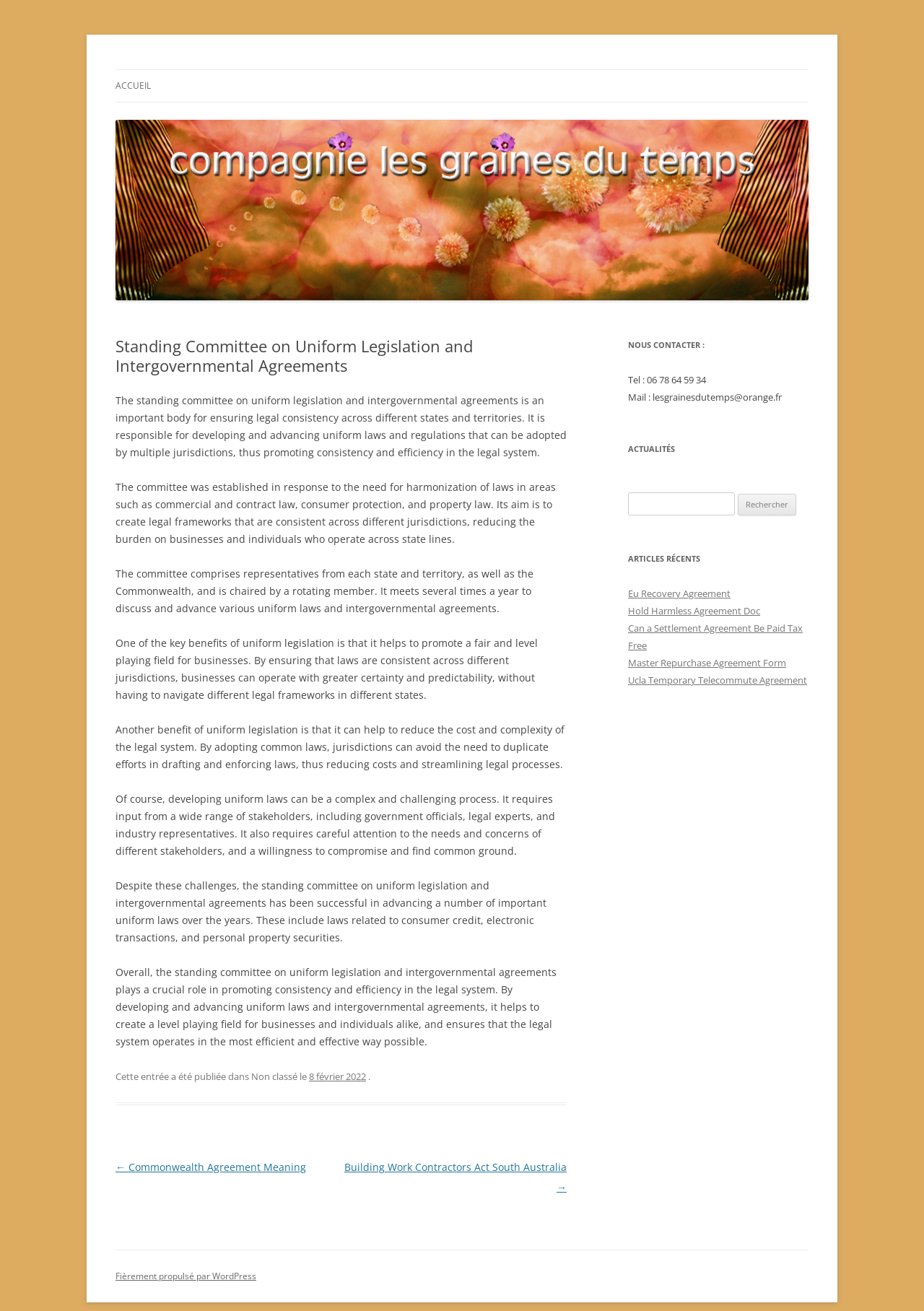Please find the bounding box coordinates of the element that must be clicked to perform the given instruction: "Go to the previous article 'Commonwealth Agreement Meaning'". The coordinates should be four float numbers from 0 to 1, i.e., [left, top, right, bottom].

[0.125, 0.885, 0.331, 0.895]